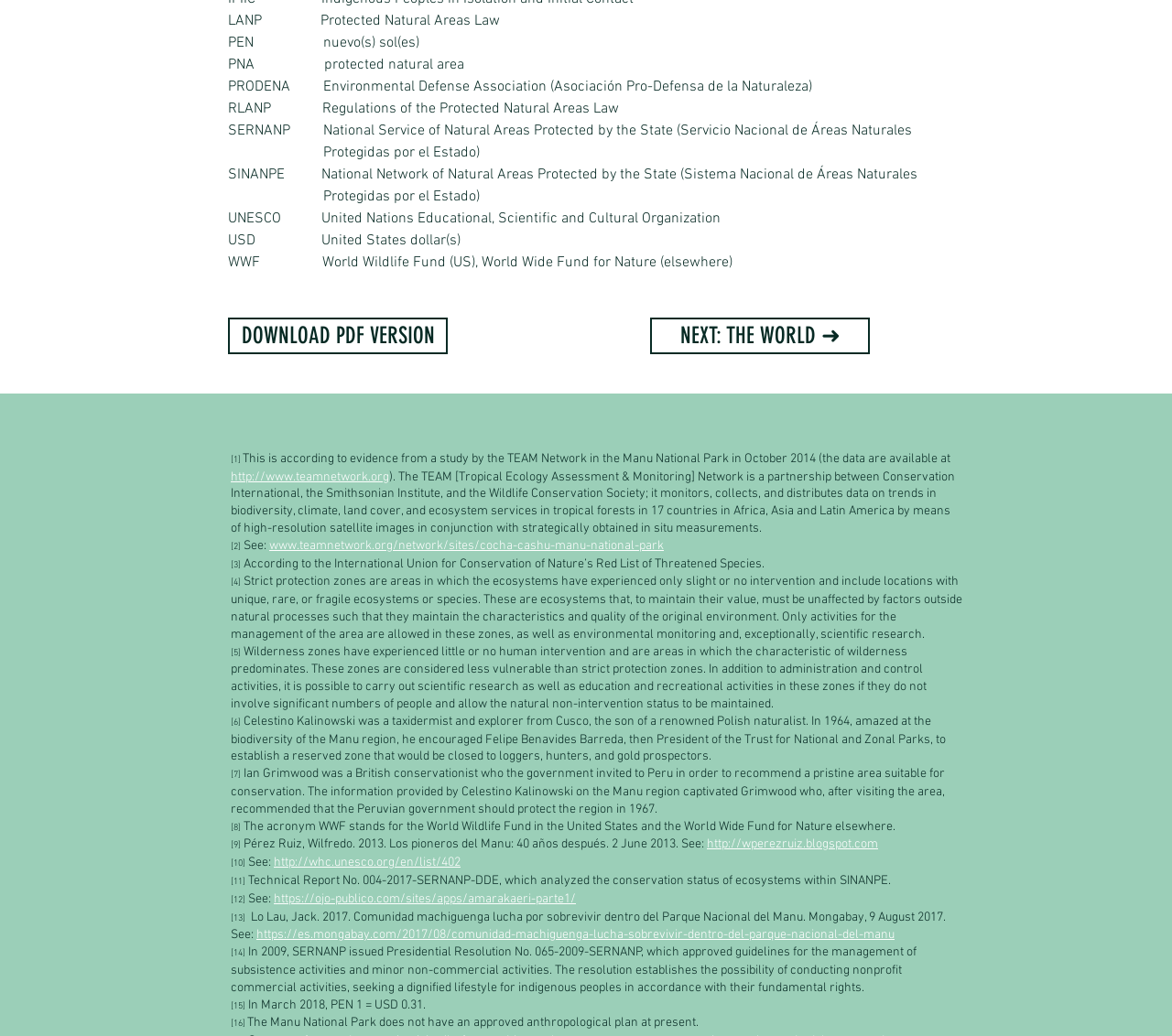Identify the bounding box coordinates for the element you need to click to achieve the following task: "visit cocha cashu manu national park website". The coordinates must be four float values ranging from 0 to 1, formatted as [left, top, right, bottom].

[0.23, 0.519, 0.566, 0.534]